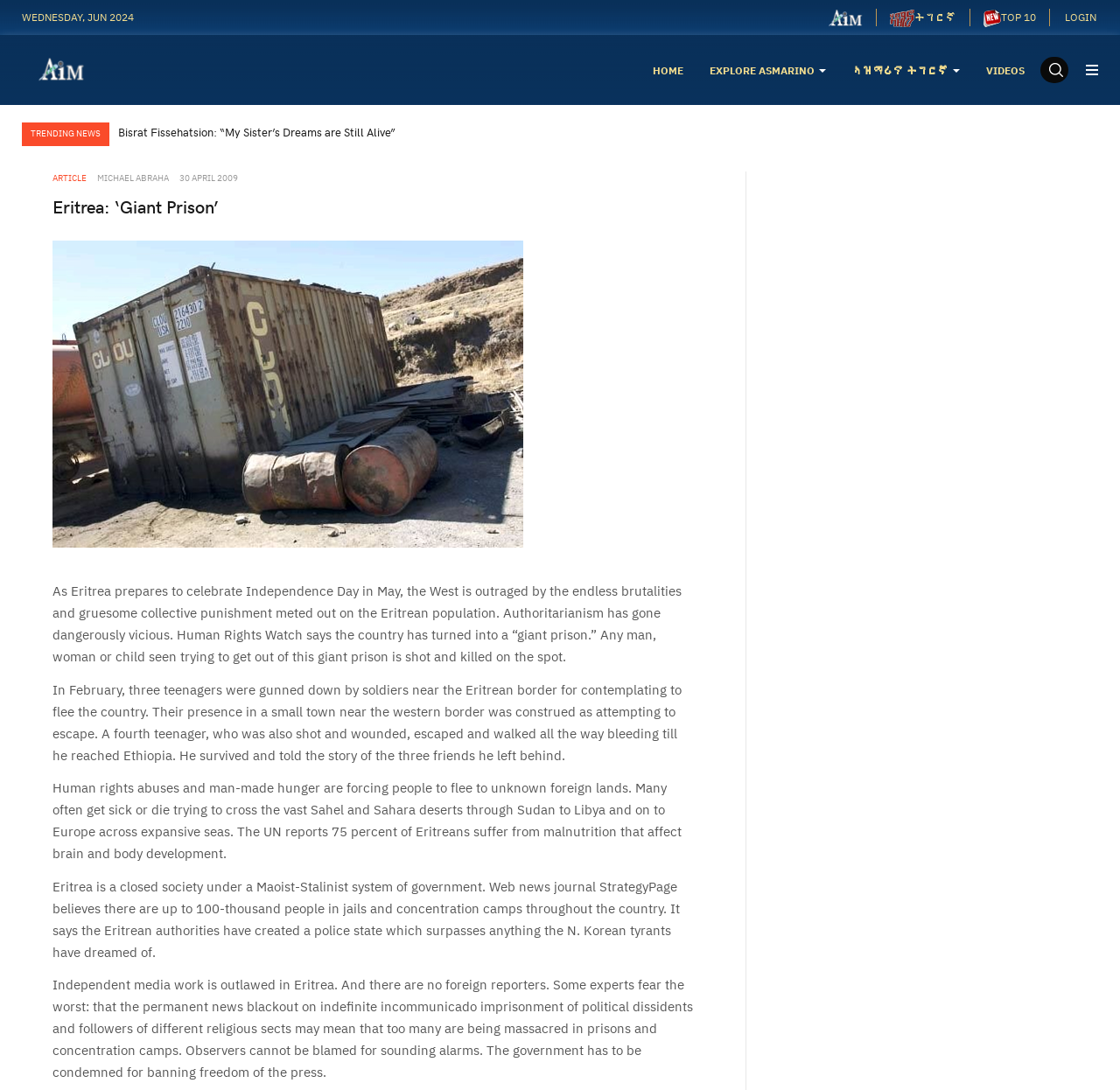Locate the bounding box coordinates of the element that should be clicked to execute the following instruction: "Share on Facebook".

None